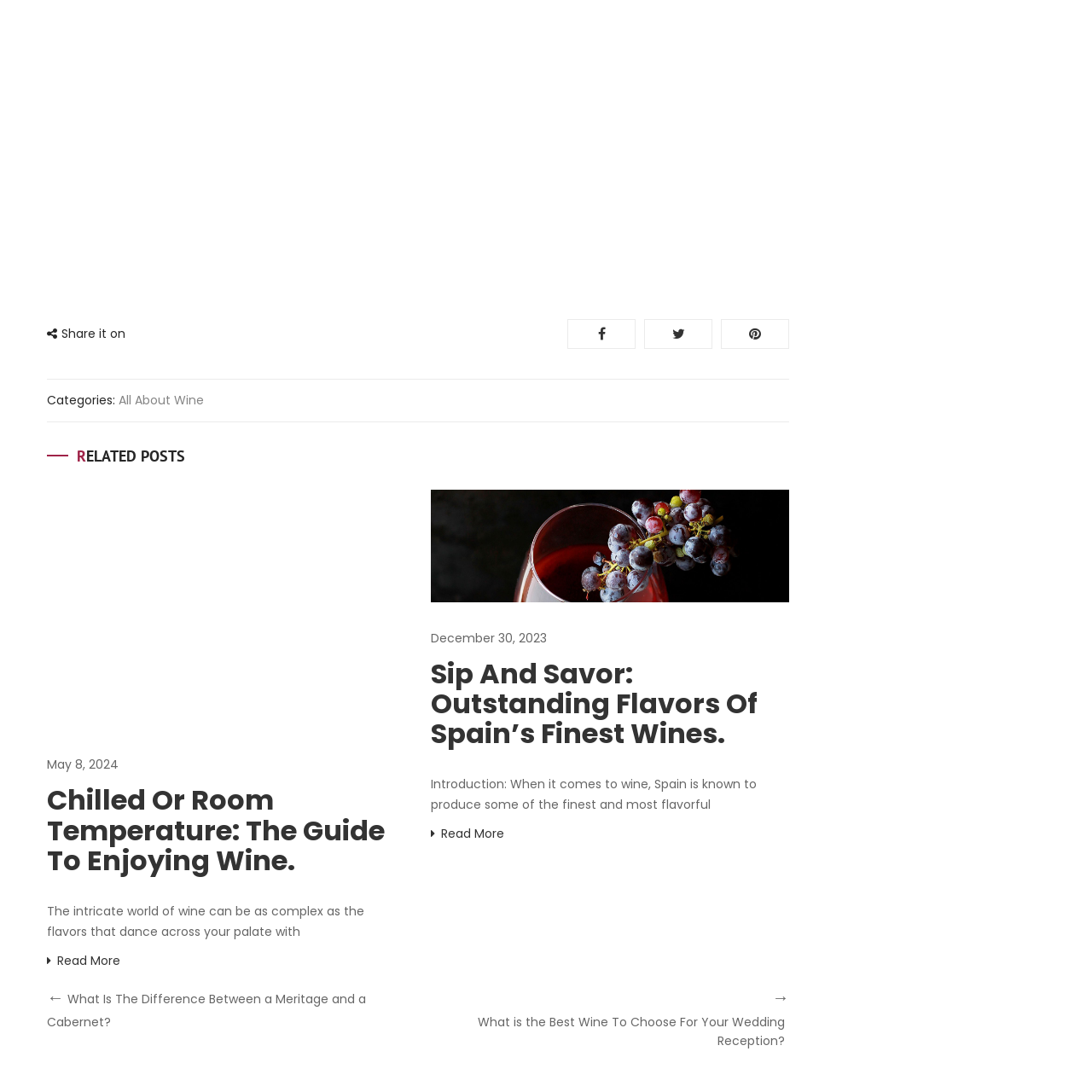What aspects of wine are the articles likely to cover?
Pay attention to the image within the red bounding box and answer using just one word or a concise phrase.

Regions, varieties, service tips